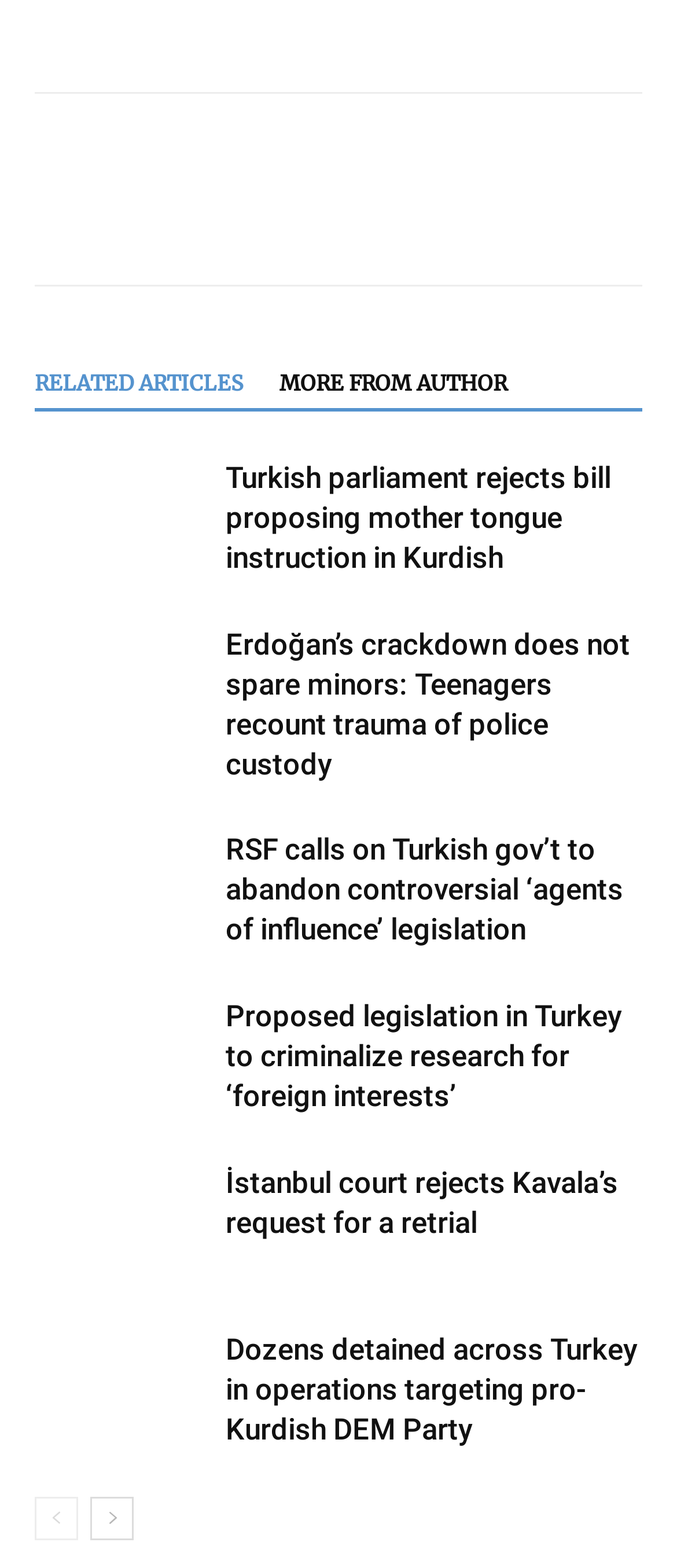Specify the bounding box coordinates of the area to click in order to execute this command: 'Read the article 'Turkish parliament rejects bill proposing mother tongue instruction in Kurdish''. The coordinates should consist of four float numbers ranging from 0 to 1, and should be formatted as [left, top, right, bottom].

[0.051, 0.293, 0.308, 0.366]